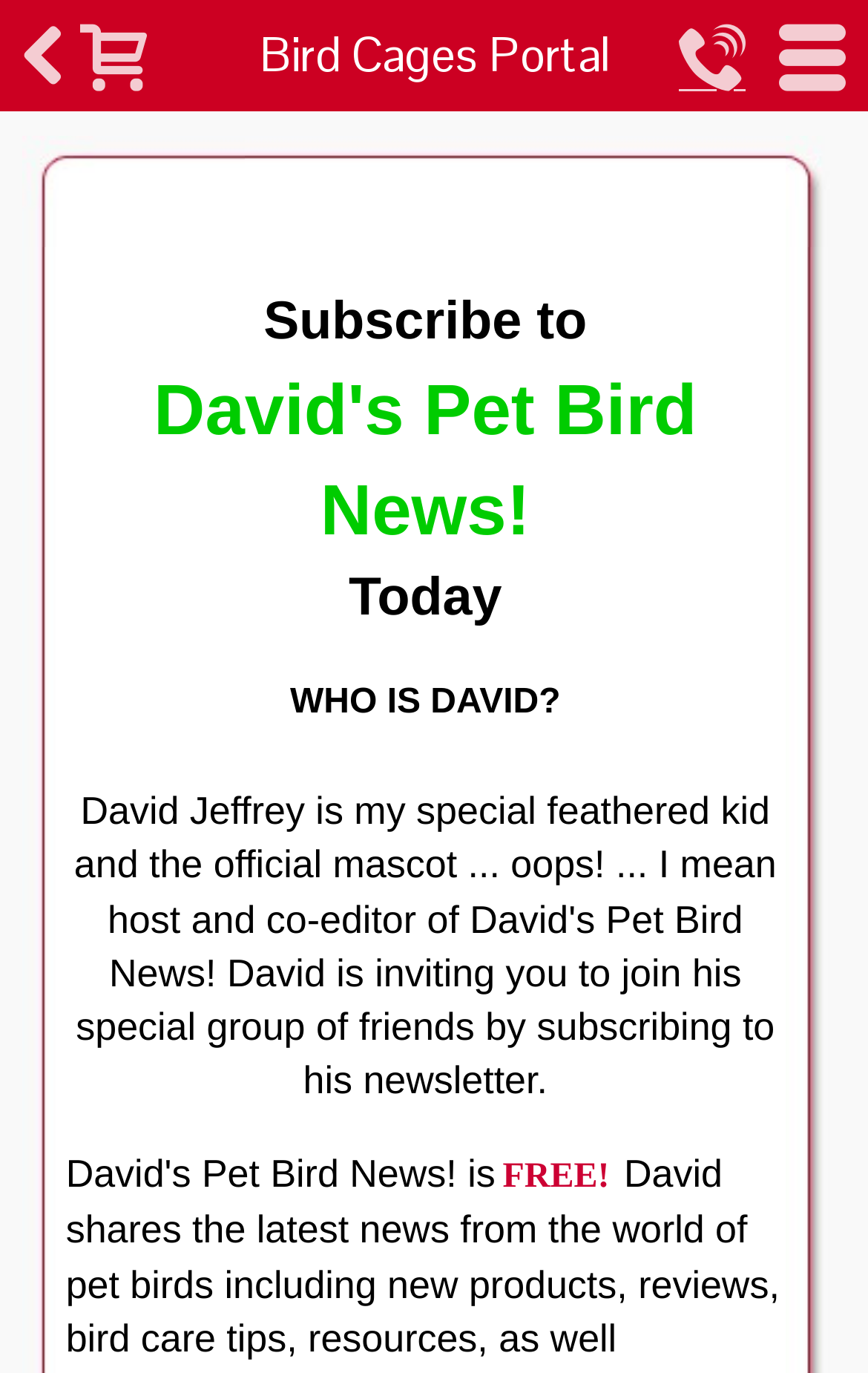What is the offer mentioned on the webpage?
By examining the image, provide a one-word or phrase answer.

FREE!